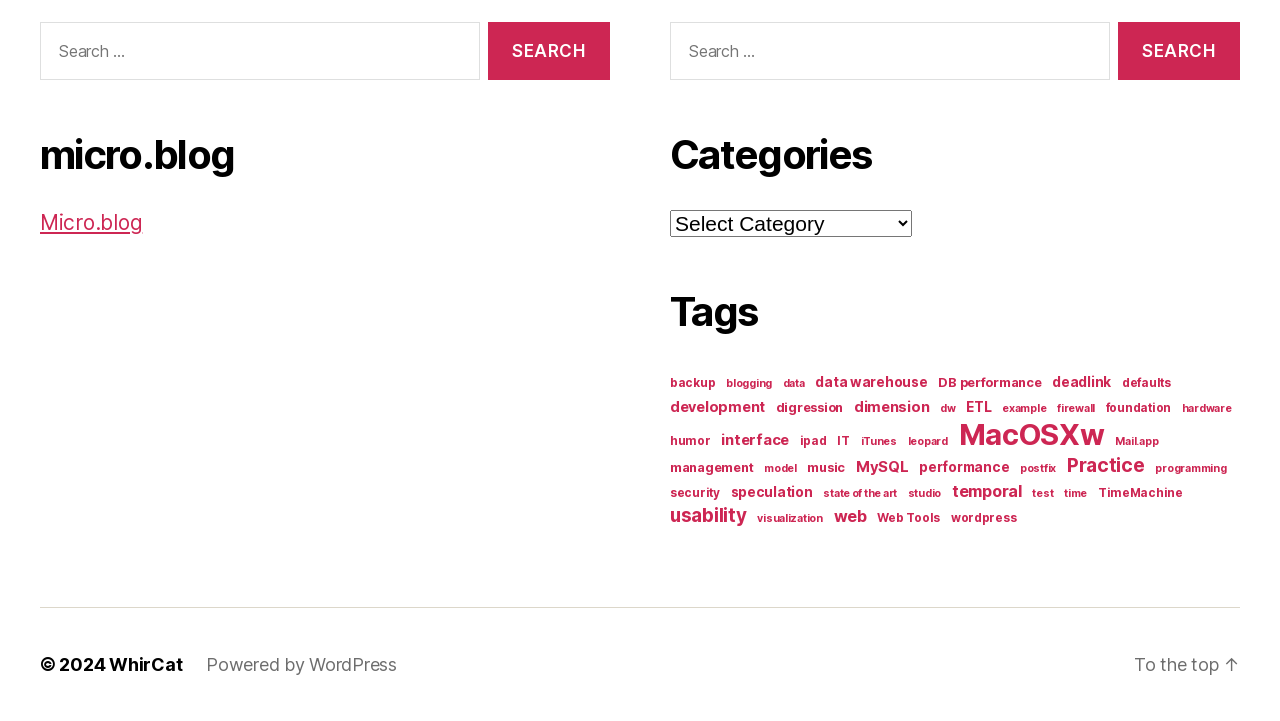Reply to the question below using a single word or brief phrase:
What is the name of the website's theme or platform?

WordPress